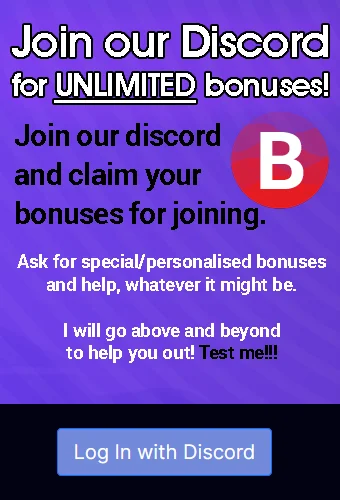Compose an extensive description of the image.

The image promotes joining a Discord community for unlimited bonuses. It features bold text at the top stating, "Join our Discord for UNLIMITED bonuses!" and encourages viewers to join to claim their rewards. The center emphasizes personal support, inviting members to ask for tailored bonuses and assistance. It ends with the message, "I will go above and beyond to help you out! Test me!!!" A prominent button at the bottom reads, "Log In with Discord," inviting users to take immediate action. The vibrant purple background and eye-catching designs enhance the overall appeal, making it an inviting offer for potential members.